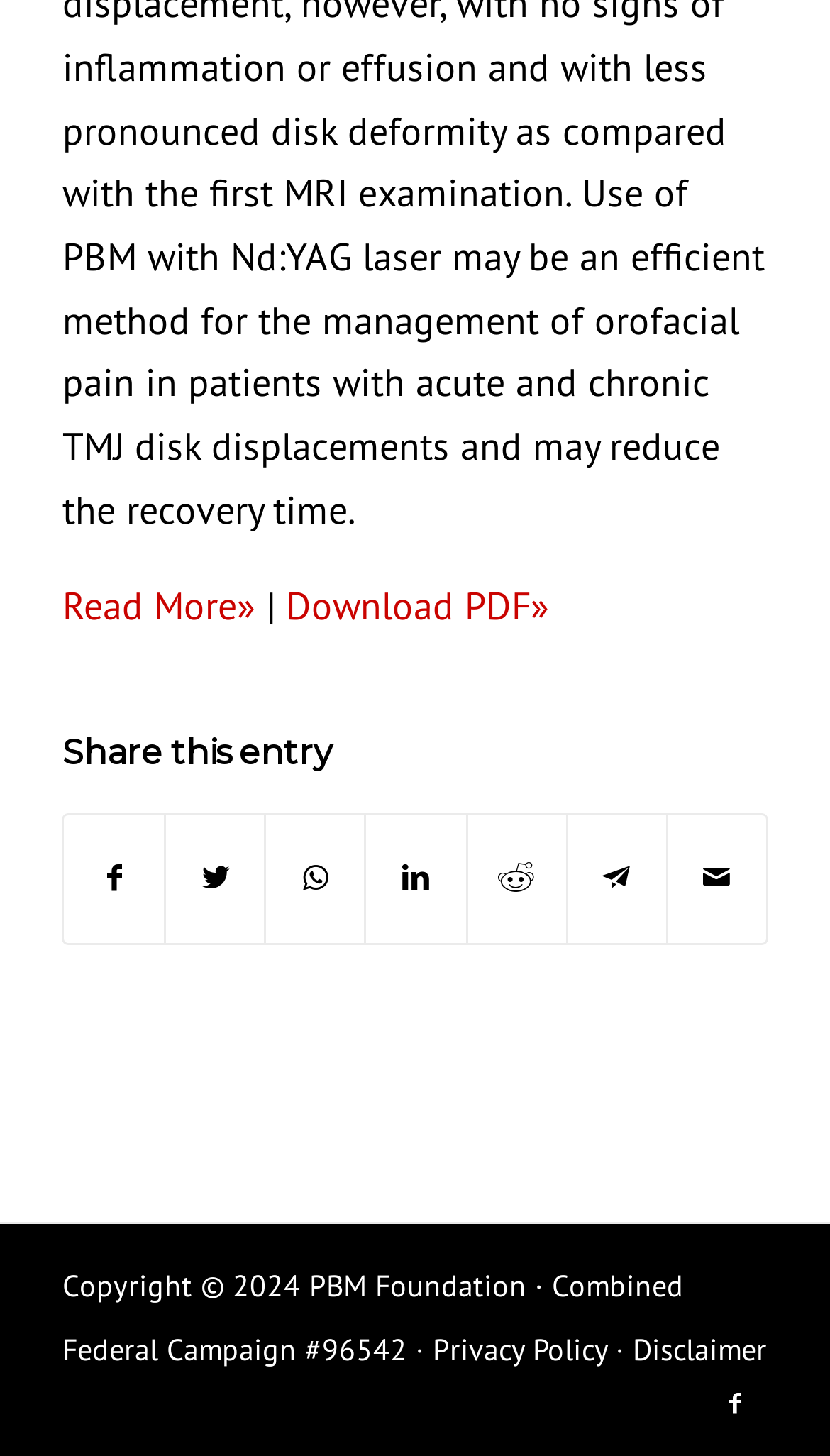What is the campaign number mentioned?
Please analyze the image and answer the question with as much detail as possible.

The campaign number is mentioned in the link 'Combined Federal Campaign #96542' at the bottom of the webpage.